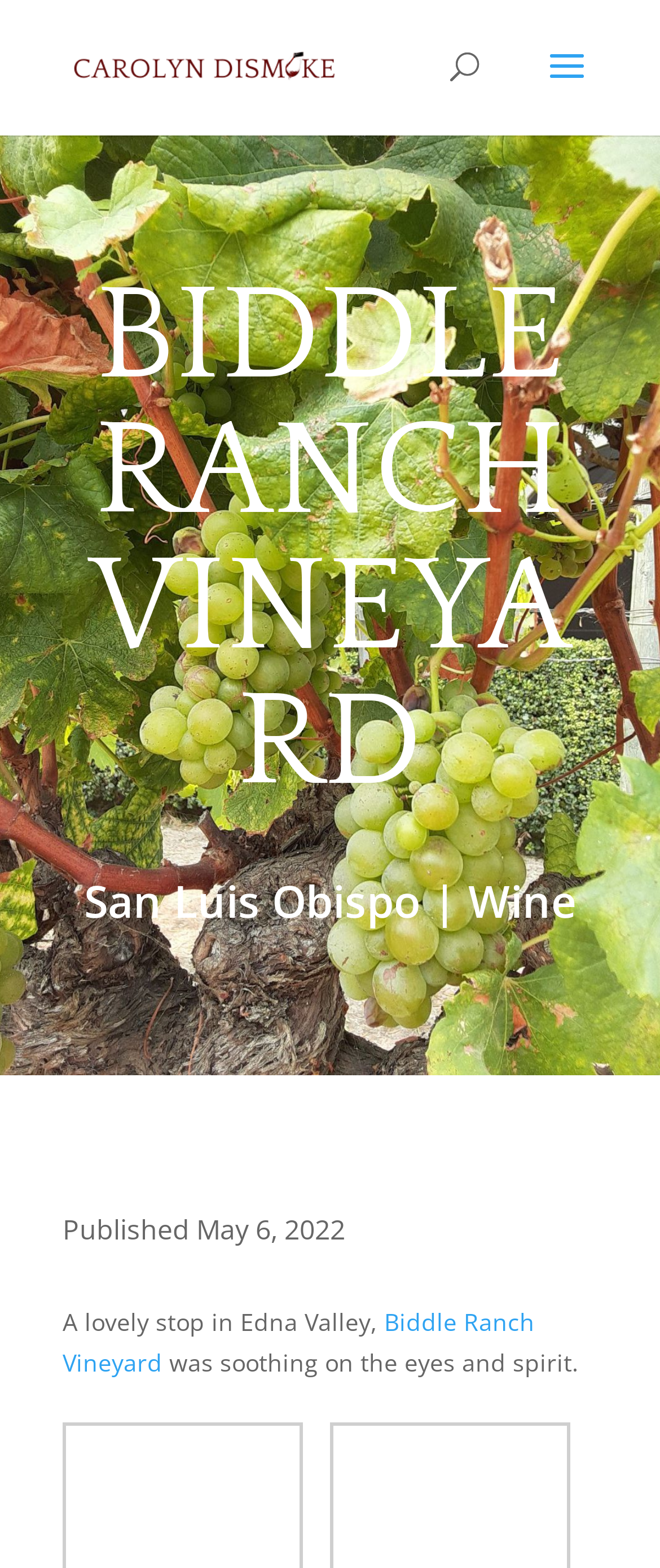Use a single word or phrase to answer the question: 
What is the name of the vineyard?

Biddle Ranch Vineyard